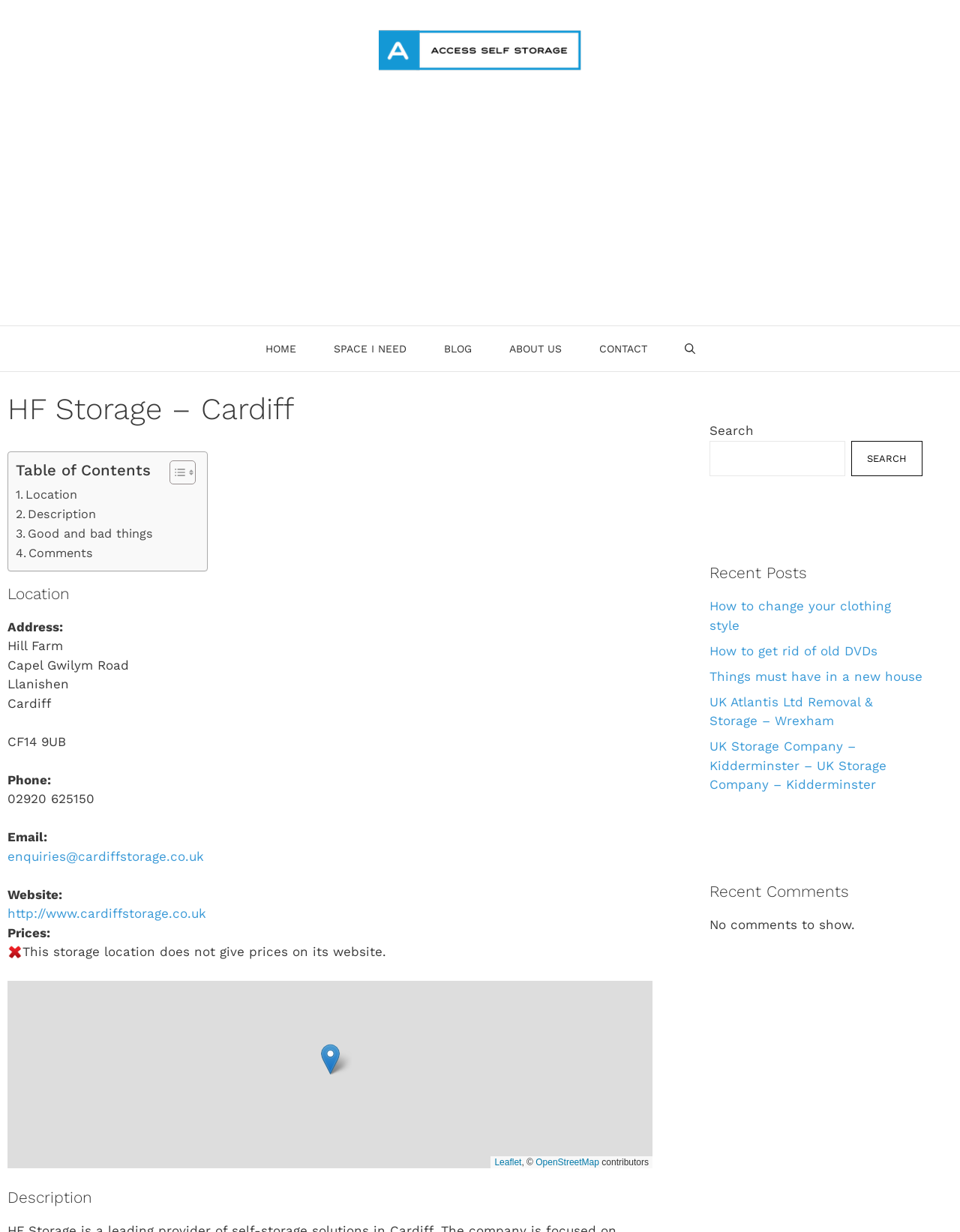Ascertain the bounding box coordinates for the UI element detailed here: "Space I Need". The coordinates should be provided as [left, top, right, bottom] with each value being a float between 0 and 1.

[0.328, 0.265, 0.443, 0.301]